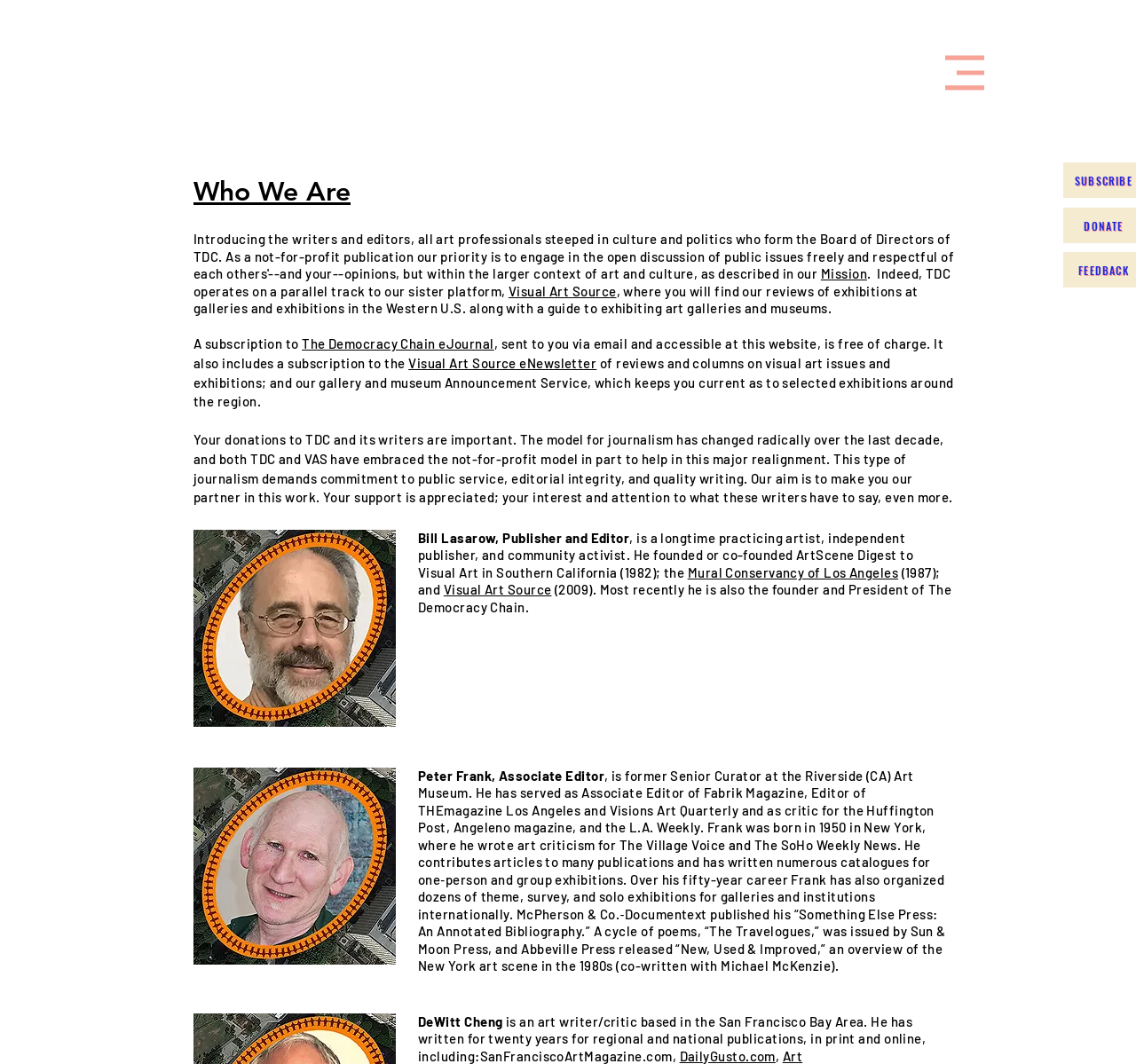Could you determine the bounding box coordinates of the clickable element to complete the instruction: "Subscribe to The Democracy Chain eJournal"? Provide the coordinates as four float numbers between 0 and 1, i.e., [left, top, right, bottom].

[0.946, 0.162, 0.997, 0.176]